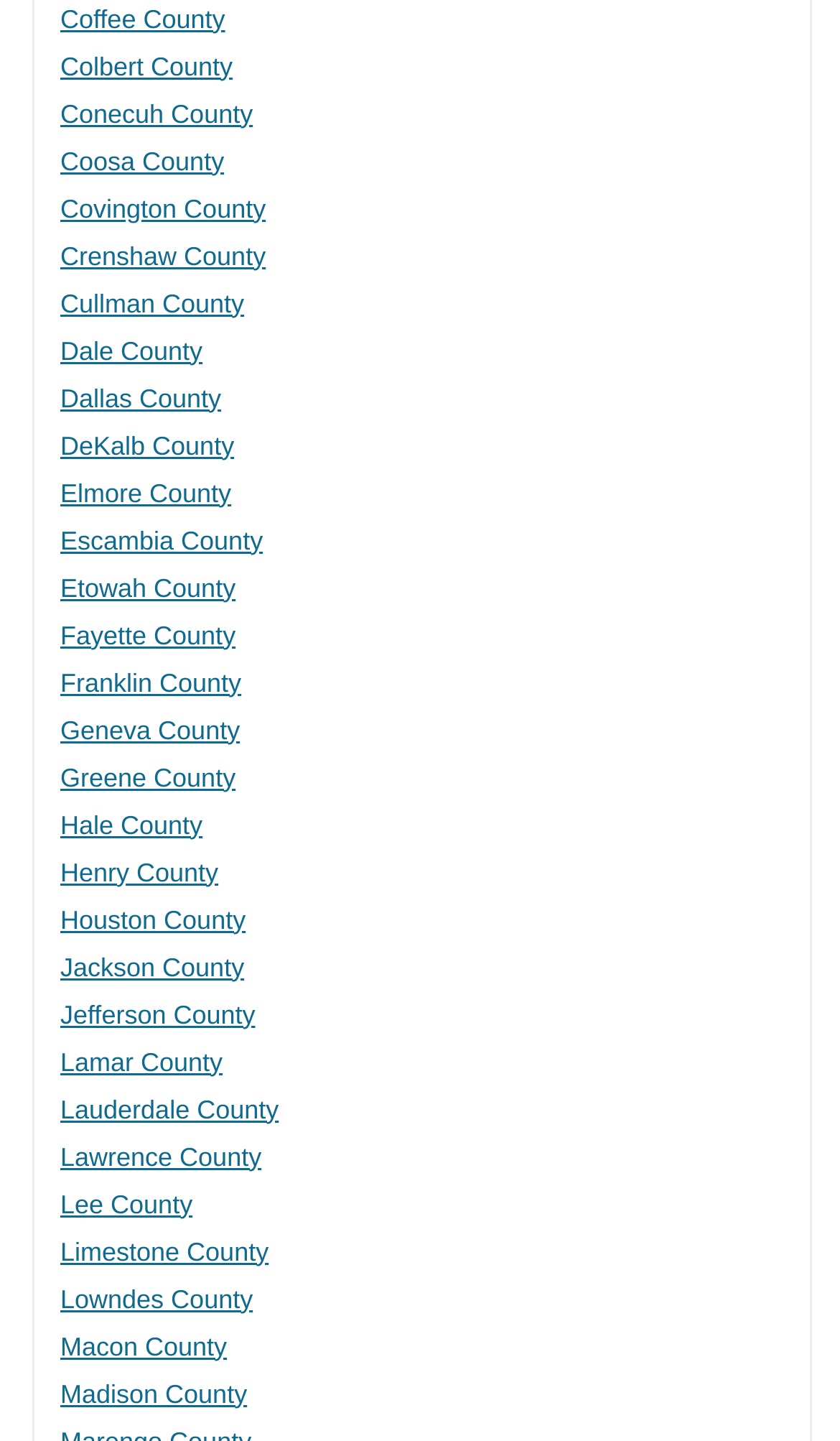Identify the bounding box coordinates for the UI element described as: "Coosa County". The coordinates should be provided as four floats between 0 and 1: [left, top, right, bottom].

[0.072, 0.101, 0.267, 0.122]